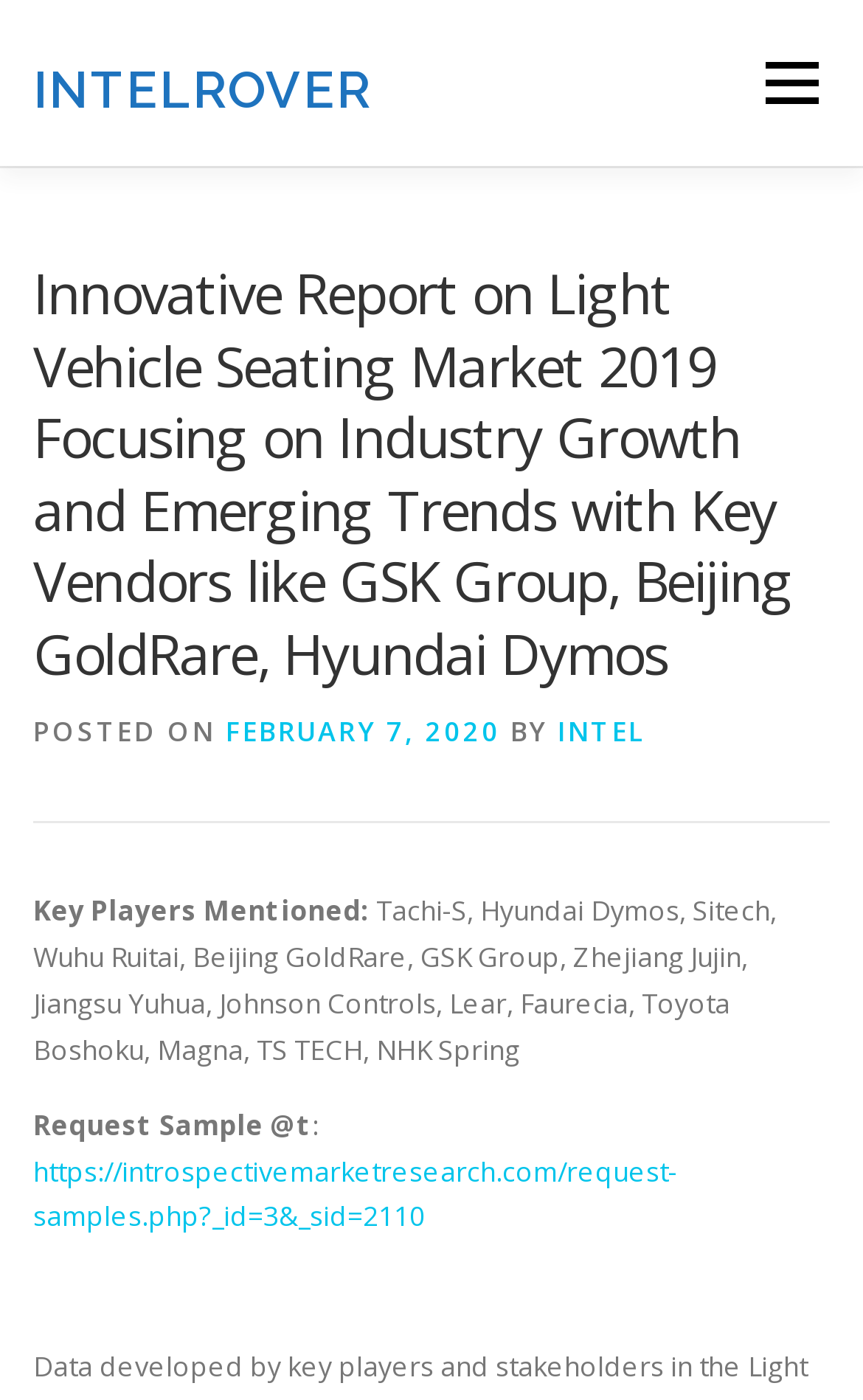How many key players are mentioned?
Look at the image and construct a detailed response to the question.

I found the number of key players mentioned by counting the list of companies mentioned after 'Key Players Mentioned:' which includes 13 companies.